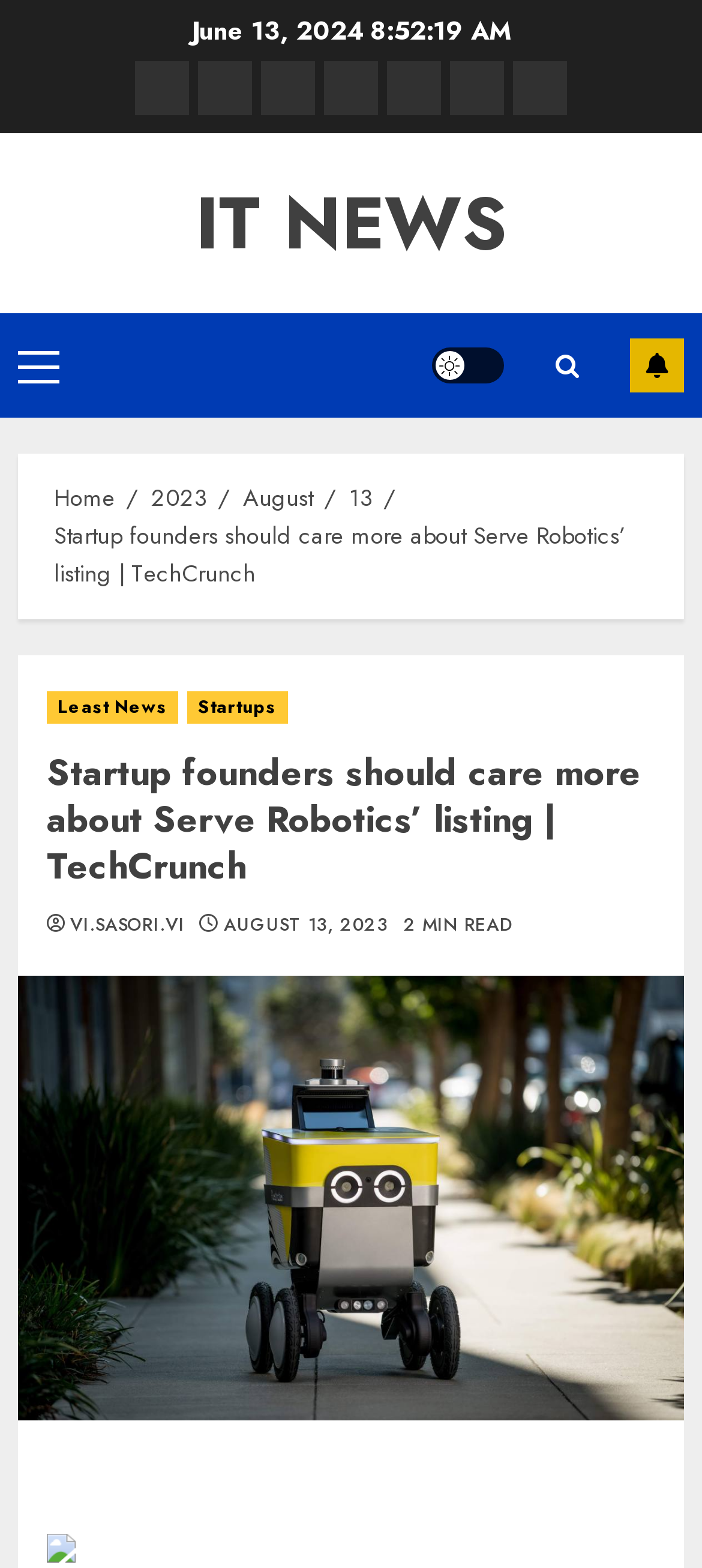Determine the bounding box coordinates of the region I should click to achieve the following instruction: "Subscribe to the newsletter". Ensure the bounding box coordinates are four float numbers between 0 and 1, i.e., [left, top, right, bottom].

[0.897, 0.216, 0.974, 0.25]